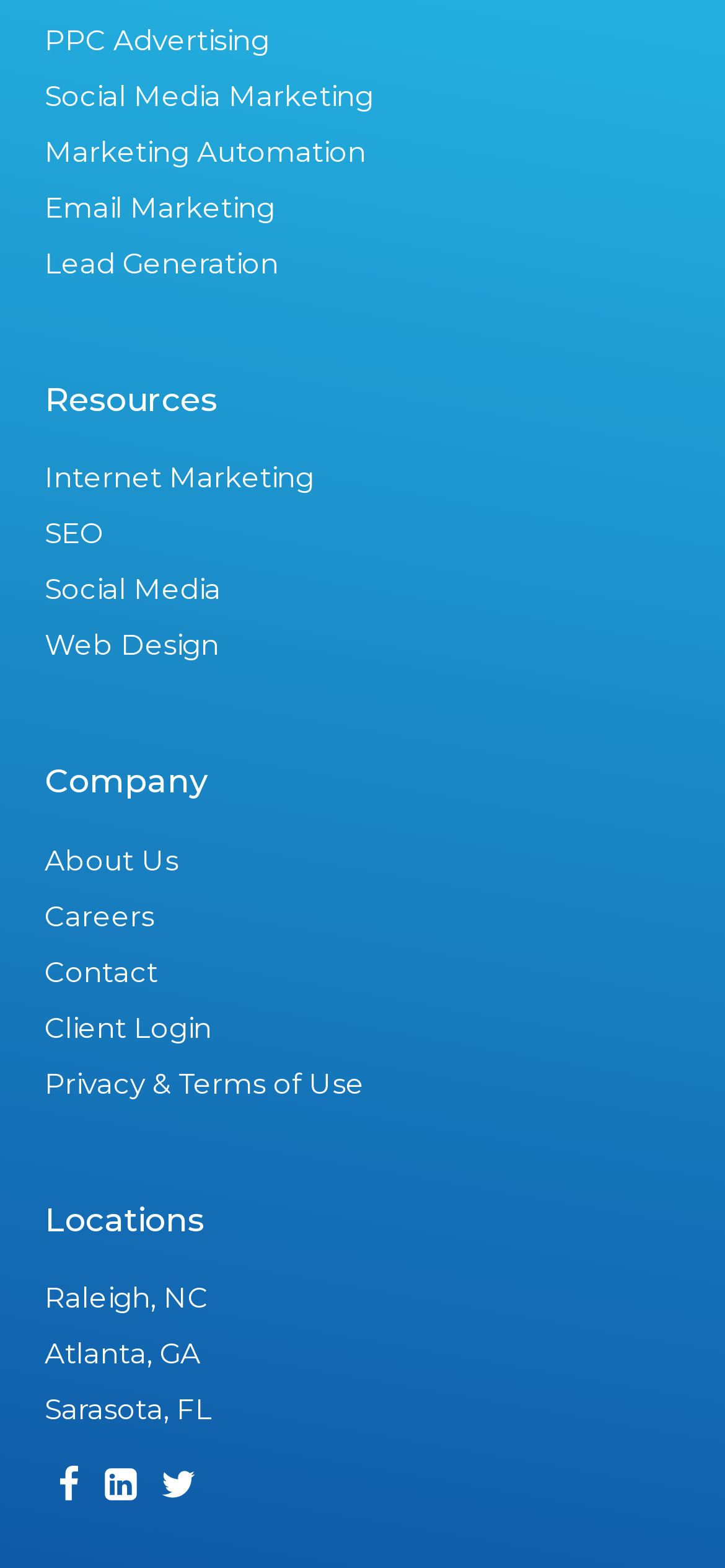Pinpoint the bounding box coordinates of the element you need to click to execute the following instruction: "Visit About Us page". The bounding box should be represented by four float numbers between 0 and 1, in the format [left, top, right, bottom].

[0.062, 0.532, 0.246, 0.564]